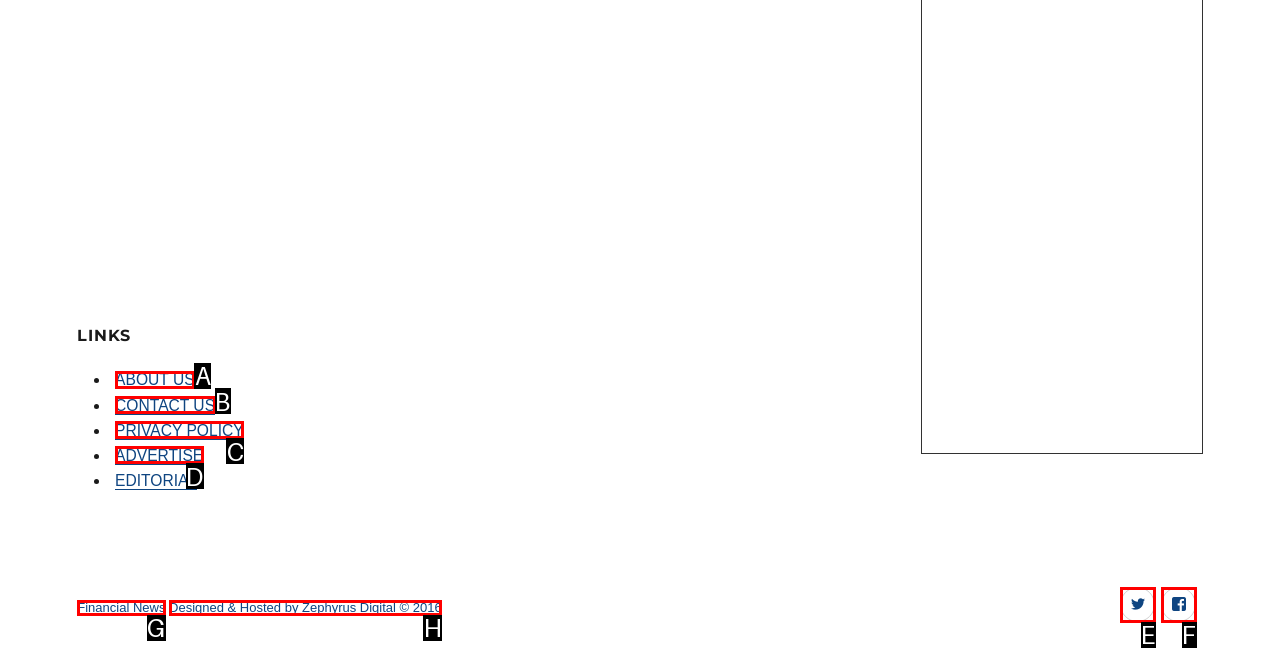Determine the HTML element to click for the instruction: click on ABOUT US.
Answer with the letter corresponding to the correct choice from the provided options.

A